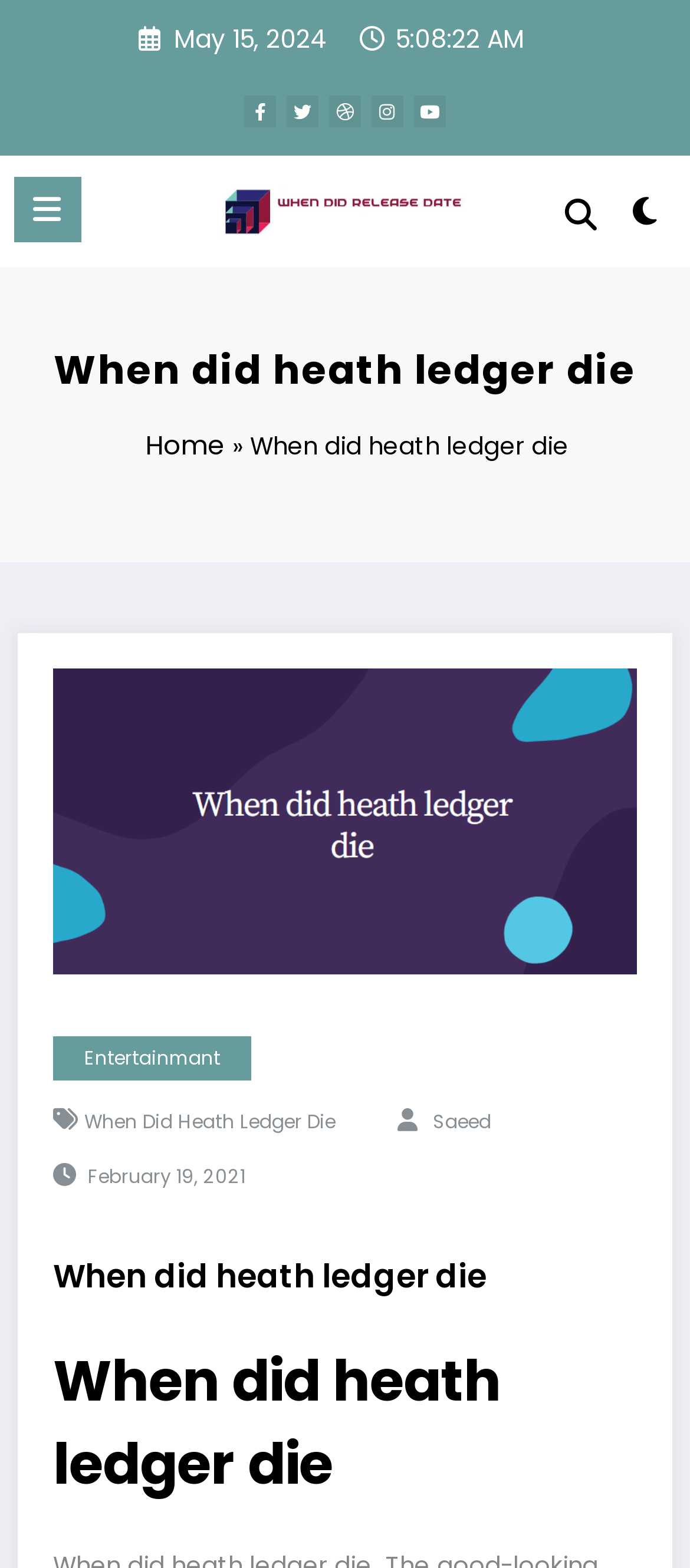Identify the bounding box coordinates of the section to be clicked to complete the task described by the following instruction: "Open menu". The coordinates should be four float numbers between 0 and 1, formatted as [left, top, right, bottom].

[0.02, 0.113, 0.117, 0.154]